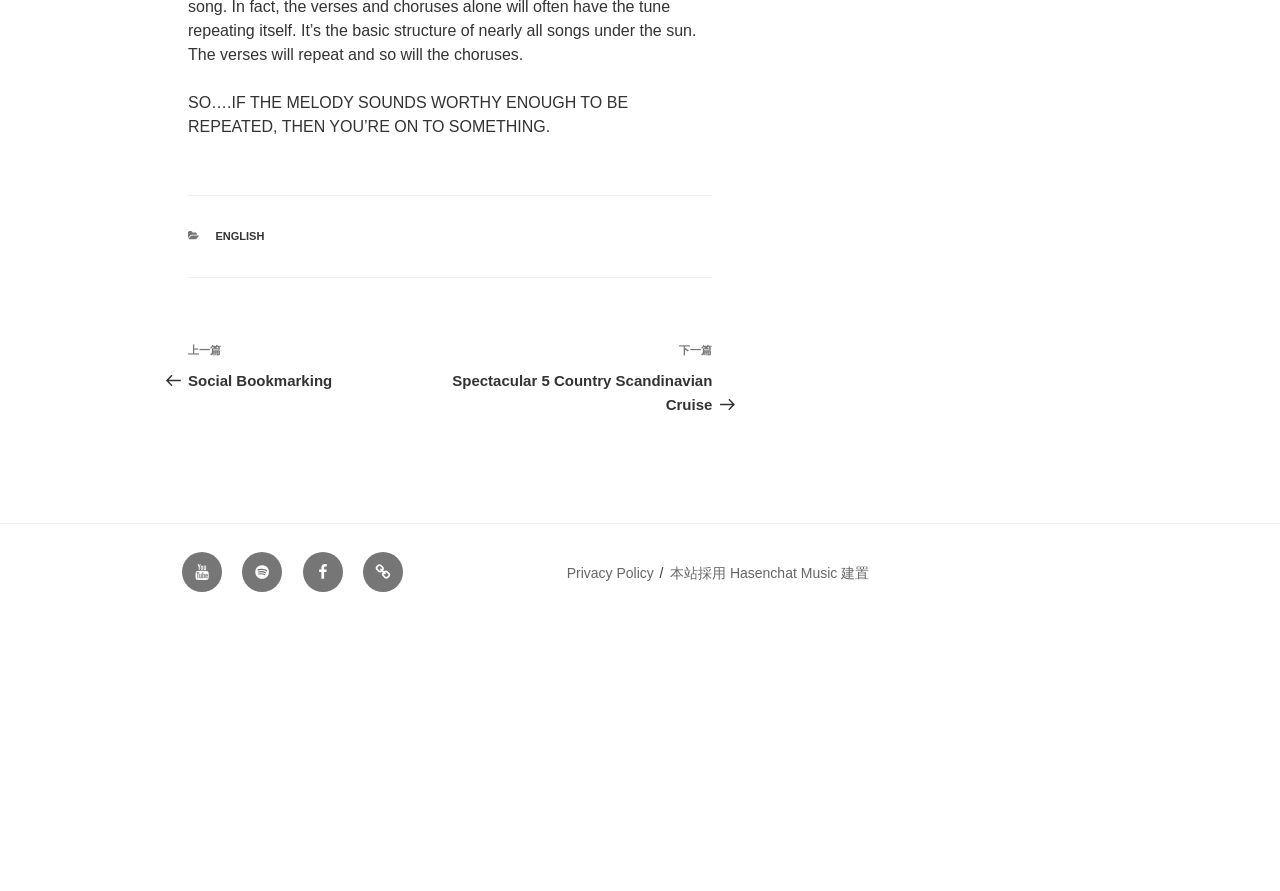Determine the bounding box coordinates for the area that needs to be clicked to fulfill this task: "Read the 'Privacy Policy'". The coordinates must be given as four float numbers between 0 and 1, i.e., [left, top, right, bottom].

[0.443, 0.634, 0.511, 0.652]